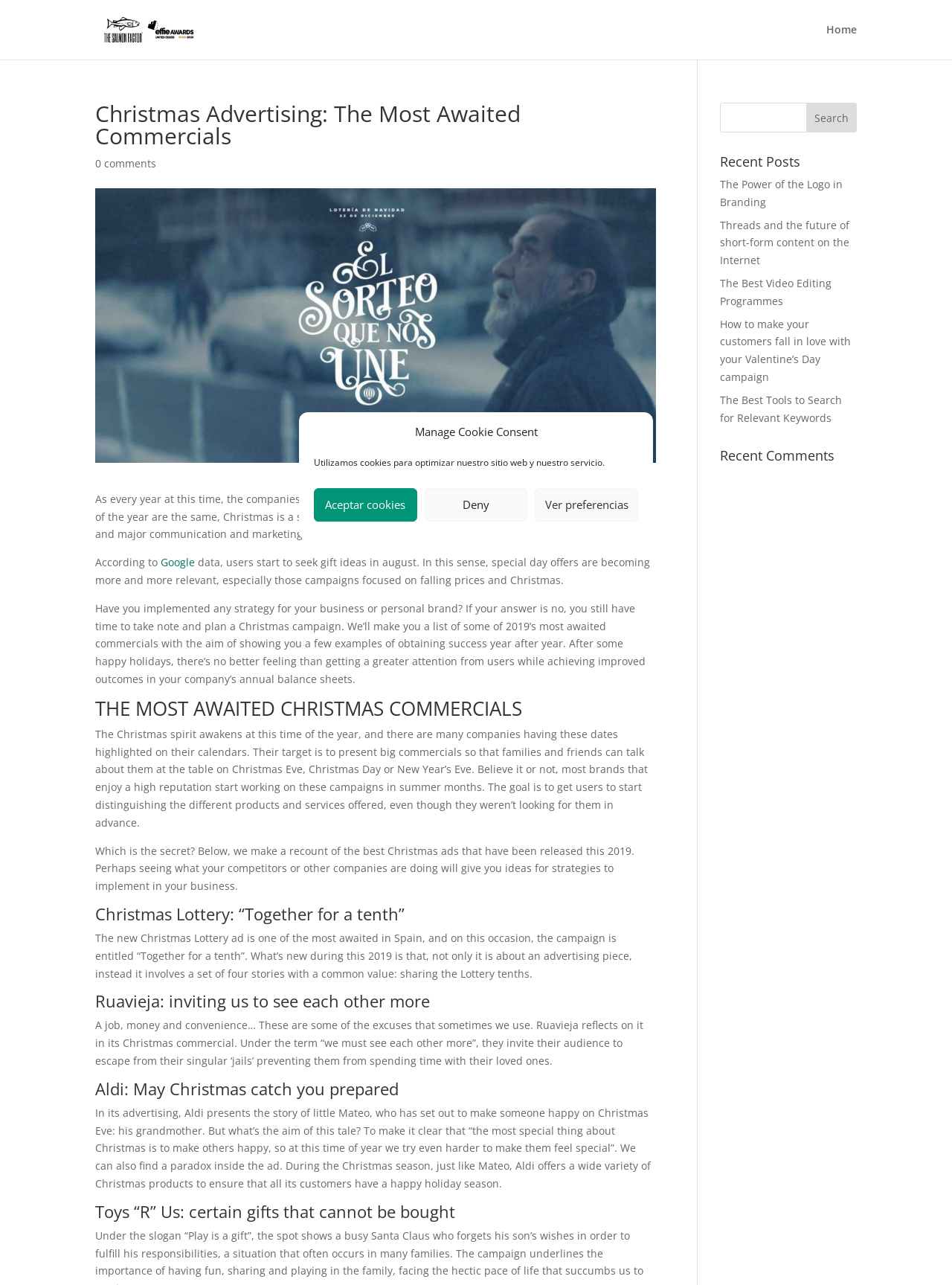Identify the bounding box coordinates of the area that should be clicked in order to complete the given instruction: "Click on the 'The Power of the Logo in Branding' link". The bounding box coordinates should be four float numbers between 0 and 1, i.e., [left, top, right, bottom].

[0.756, 0.138, 0.885, 0.163]